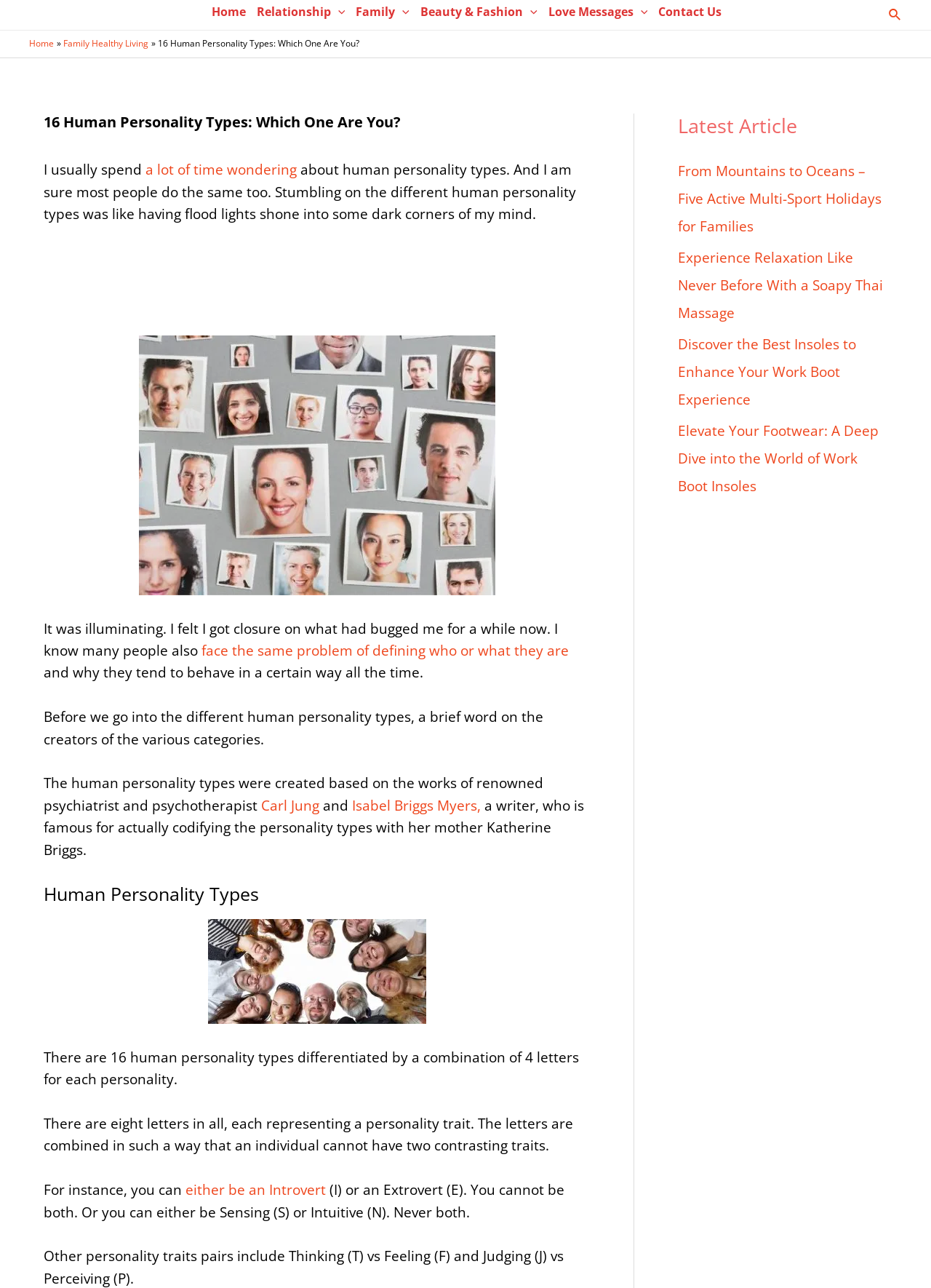Determine the bounding box for the UI element described here: "Family Healthy Living".

[0.068, 0.029, 0.16, 0.039]